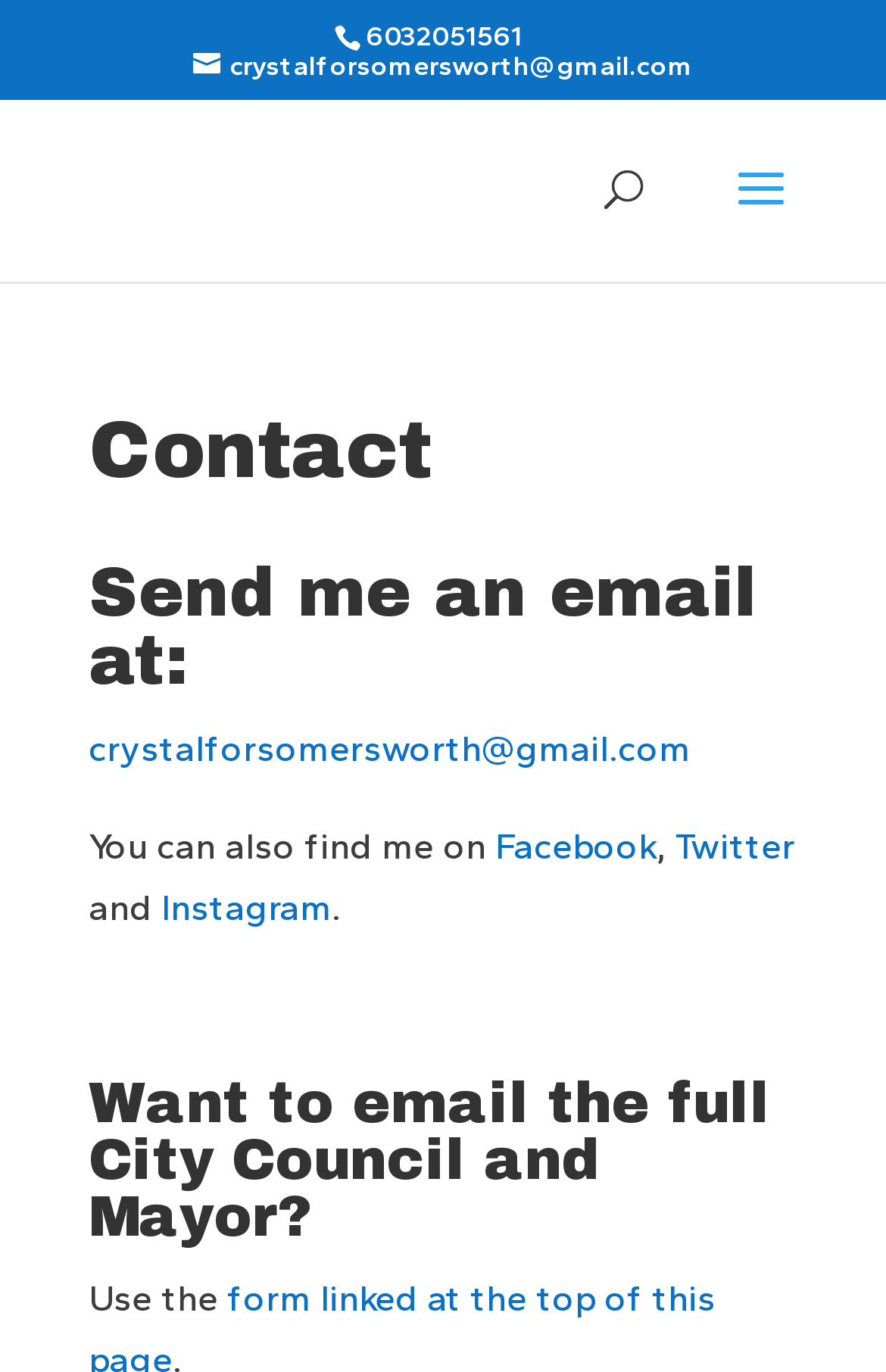What social media platforms can the councilor be found on?
Kindly offer a comprehensive and detailed response to the question.

I found the social media platforms by looking at the links below the email address, which are labeled as 'Facebook', 'Twitter', and 'Instagram'.